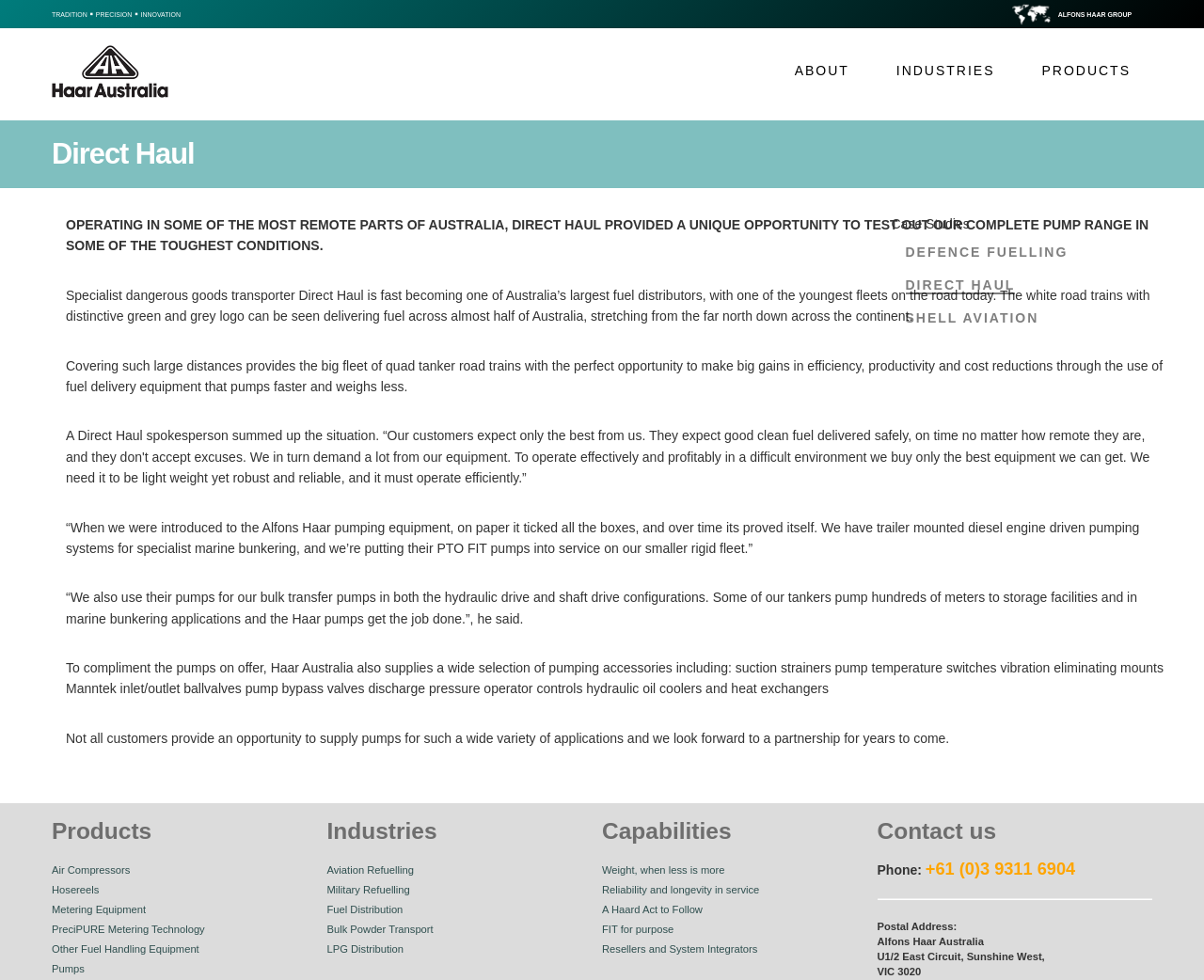Locate the UI element described as follows: "About". Return the bounding box coordinates as four float numbers between 0 and 1 in the order [left, top, right, bottom].

[0.657, 0.06, 0.708, 0.083]